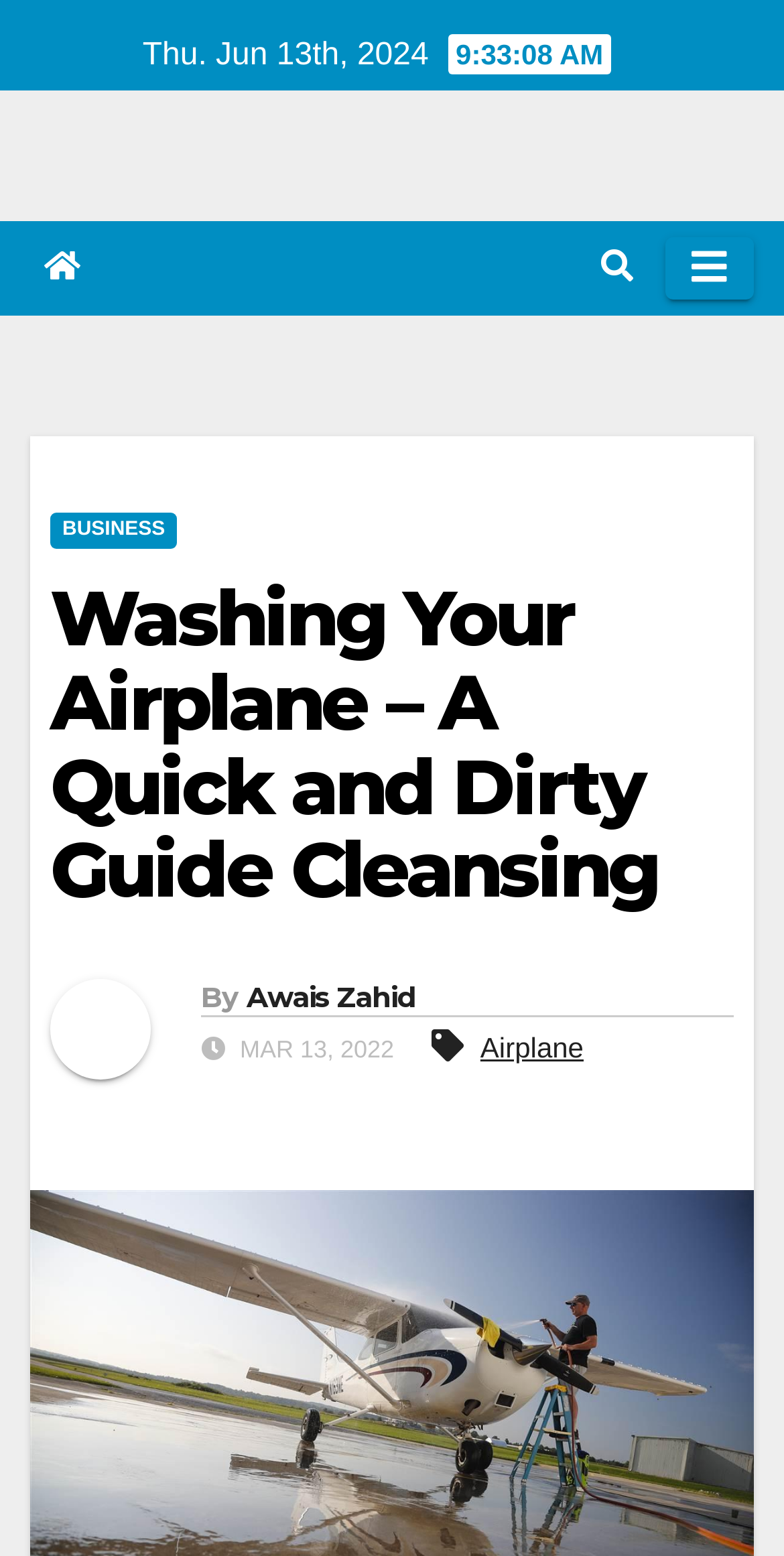Refer to the screenshot and answer the following question in detail:
What is the date of the article?

I found the date of the article by looking at the StaticText element with the content 'MAR 13, 2022' which is located at the bottom of the webpage.